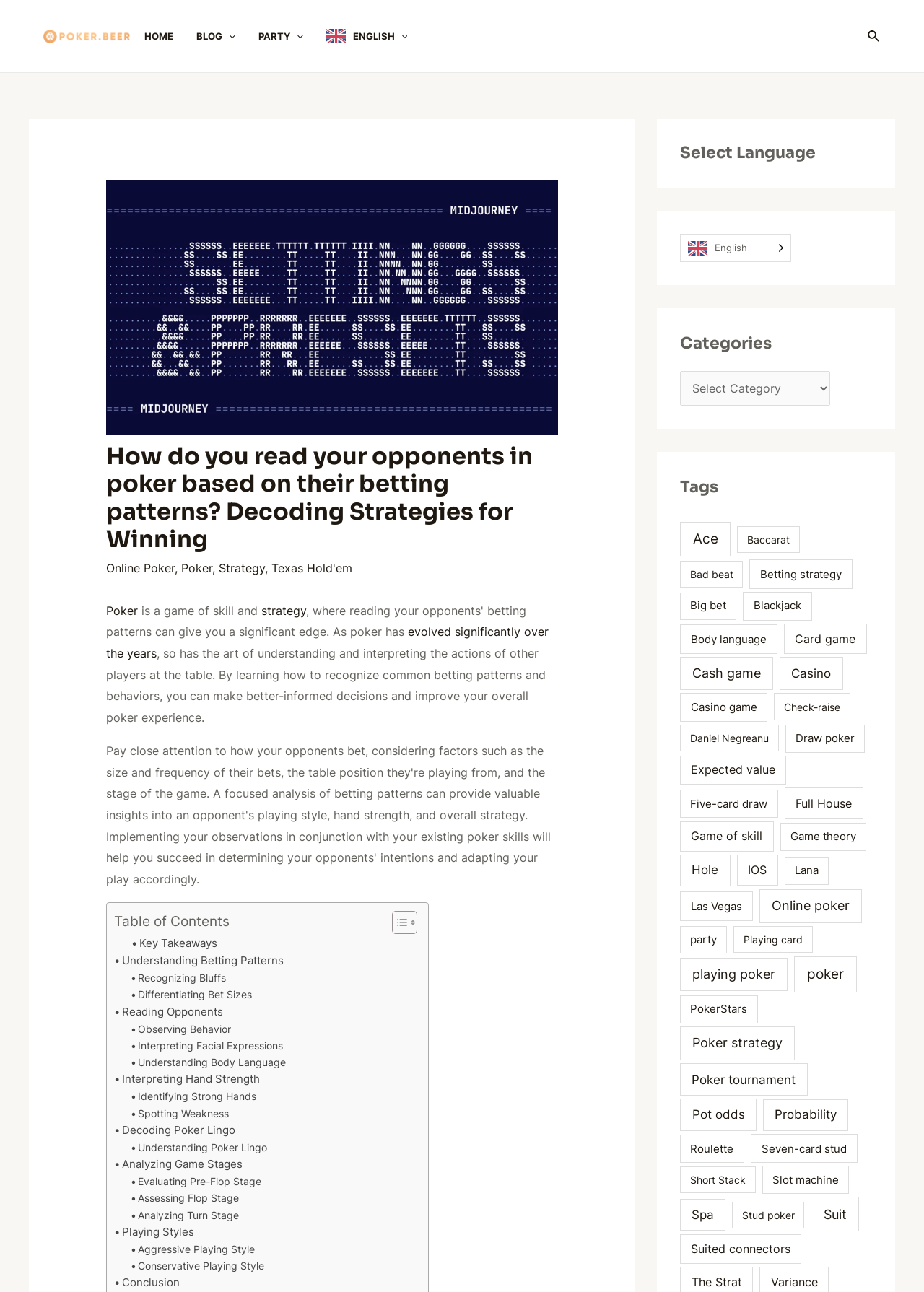Pinpoint the bounding box coordinates of the area that must be clicked to complete this instruction: "Click the Poker.beer logo".

[0.047, 0.021, 0.141, 0.033]